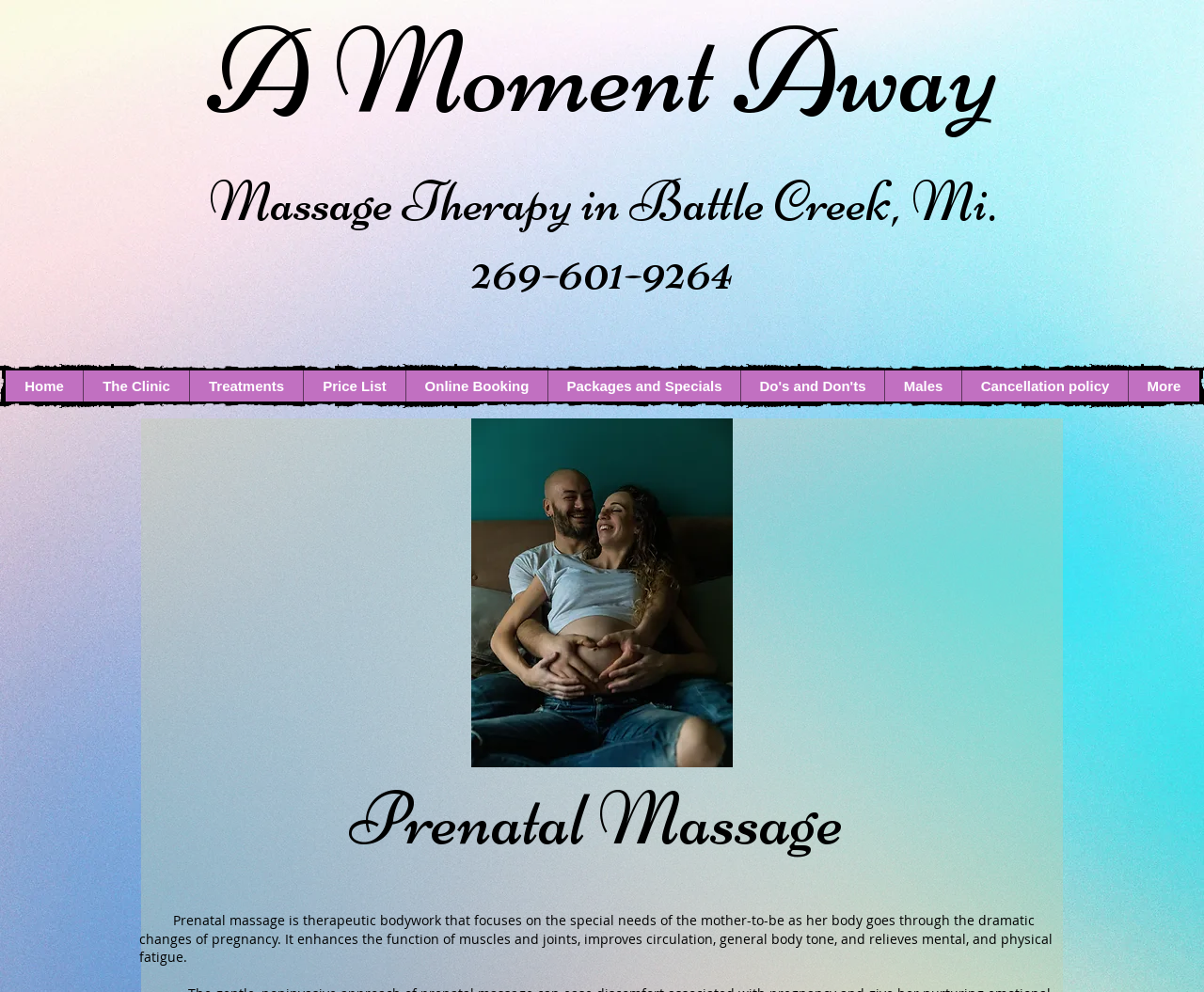Please provide the bounding box coordinates in the format (top-left x, top-left y, bottom-right x, bottom-right y). Remember, all values are floating point numbers between 0 and 1. What is the bounding box coordinate of the region described as: Packages and Specials

[0.455, 0.373, 0.615, 0.405]